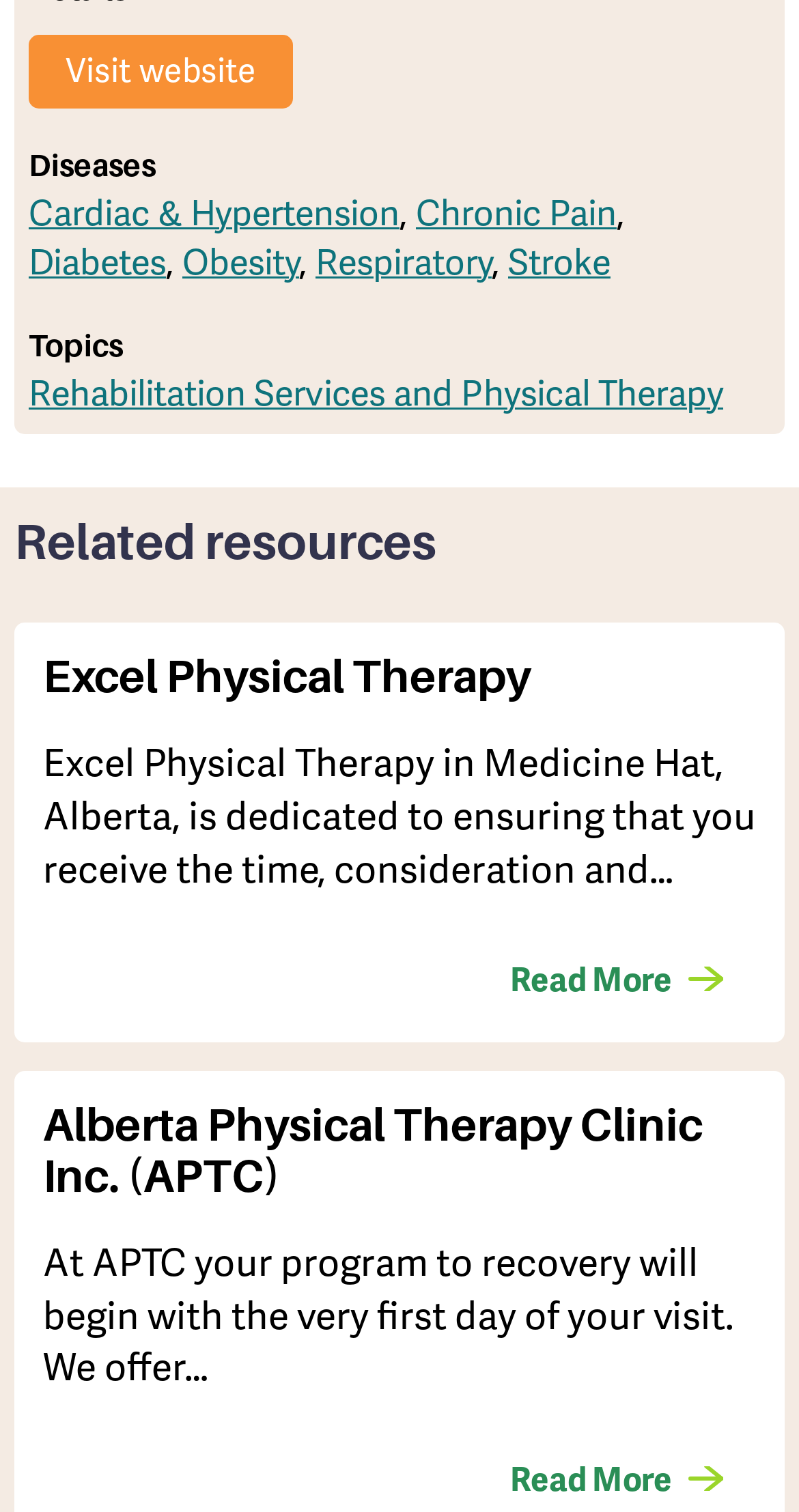Find the bounding box coordinates of the clickable area required to complete the following action: "Learn about Cardiac & Hypertension".

[0.036, 0.126, 0.5, 0.156]